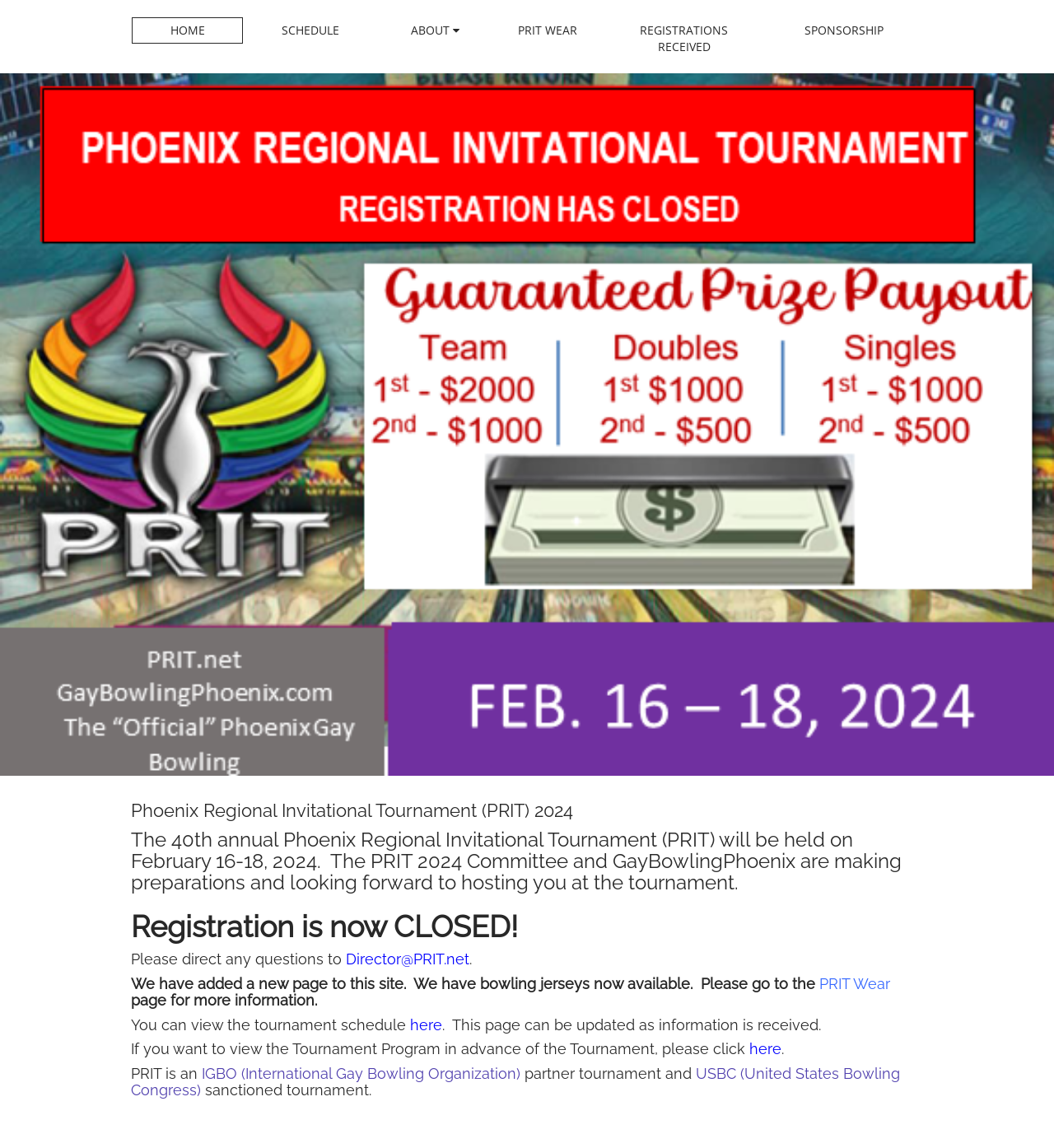What is the status of registration?
Answer the question with just one word or phrase using the image.

CLOSED